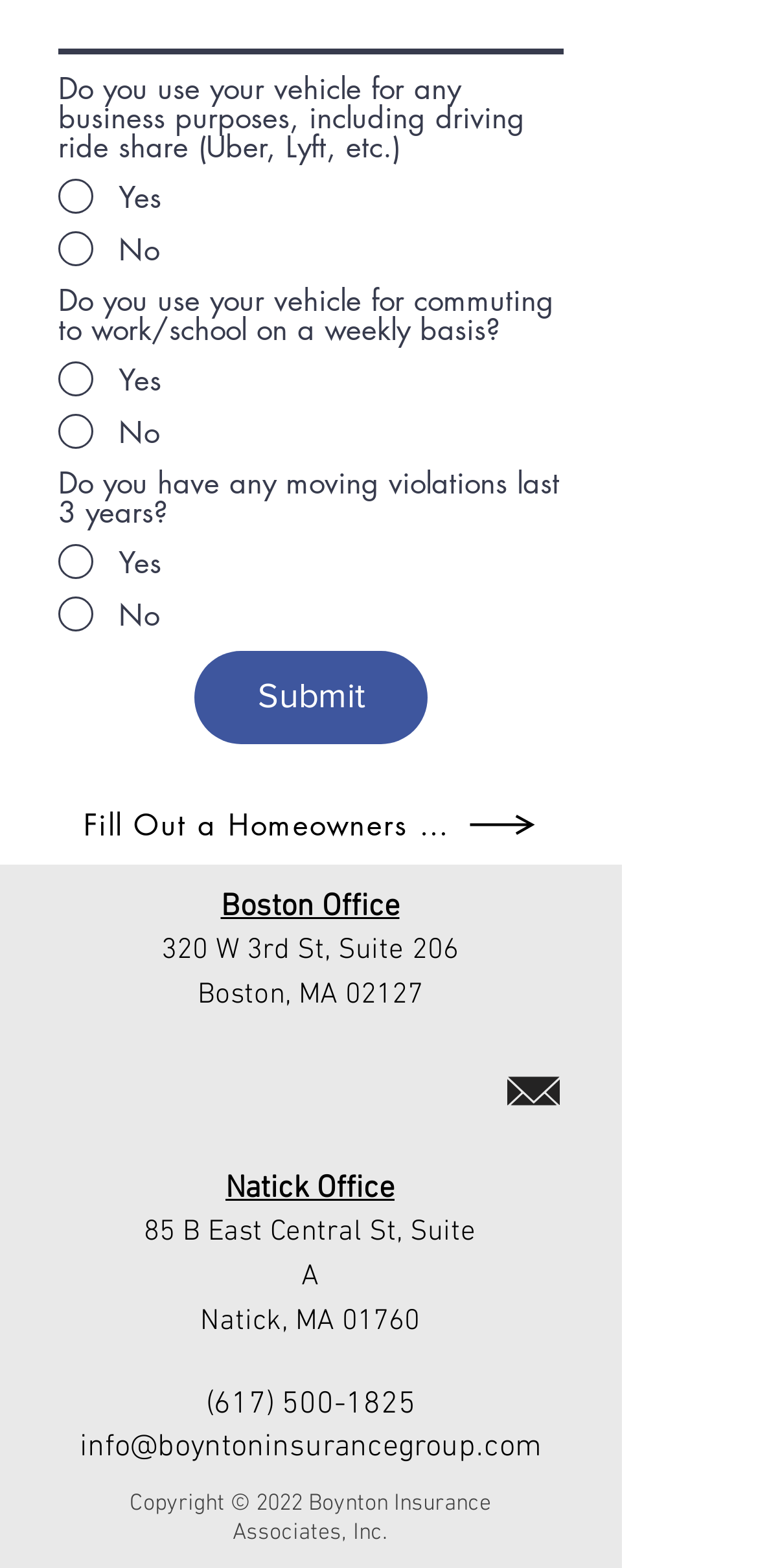What is the phone number of the Natick office?
Answer the question in a detailed and comprehensive manner.

The phone number of the Natick office is listed on the webpage, along with the address and other contact information.